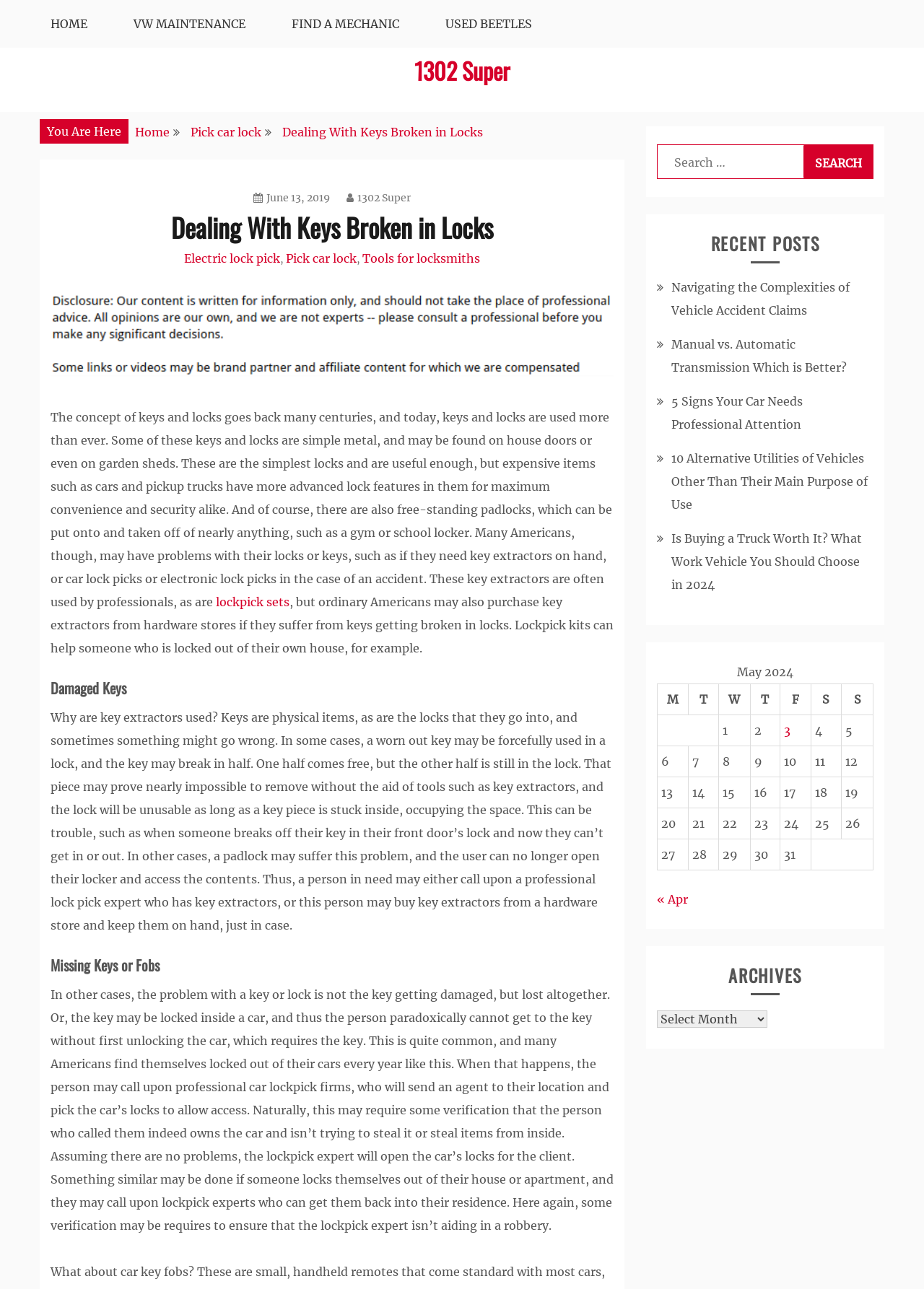Generate a detailed explanation of the webpage's features and information.

The webpage is about dealing with keys broken in locks, specifically discussing the concept of keys and locks, their history, and their uses. At the top of the page, there is a navigation menu with links to "HOME", "VW MAINTENANCE", "FIND A MECHANIC", and "USED BEETLES". Below the navigation menu, there is a breadcrumb navigation section showing the current page's location in the website's hierarchy.

The main content of the page is divided into sections. The first section discusses the concept of keys and locks, explaining that they have been used for centuries and are still widely used today. This section also mentions that keys and locks can be simple or advanced, depending on their purpose.

The next section is about damaged keys, explaining why key extractors are used. It describes a scenario where a key breaks in a lock and the broken piece remains stuck, making the lock unusable. This section also mentions that key extractors can be used by professionals or purchased by individuals for emergency situations.

The following section discusses missing keys or fobs, explaining that people may lose their keys or lock them inside their cars. In such cases, professional car lockpick firms can be called to unlock the car.

On the right side of the page, there is a search bar with a "Search" button. Below the search bar, there is a section titled "RECENT POSTS" that lists several links to recent articles, including "Navigating the Complexities of Vehicle Accident Claims" and "Is Buying a Truck Worth It? What Work Vehicle You Should Choose in 2024".

At the bottom of the page, there is a calendar table for May 2024, showing the days of the month.